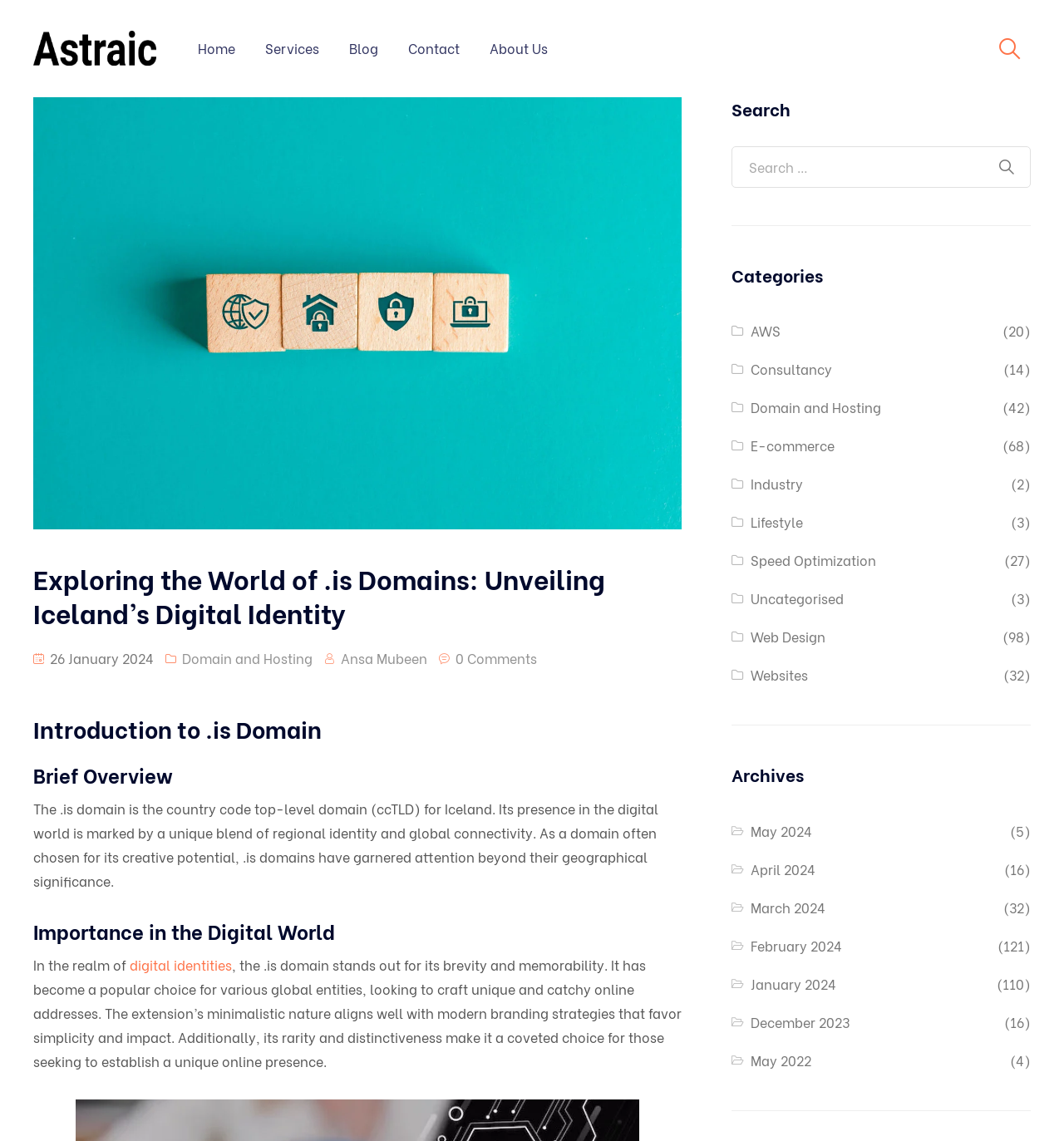Find the bounding box coordinates of the element you need to click on to perform this action: 'Search for a term'. The coordinates should be represented by four float values between 0 and 1, in the format [left, top, right, bottom].

[0.688, 0.128, 0.969, 0.164]